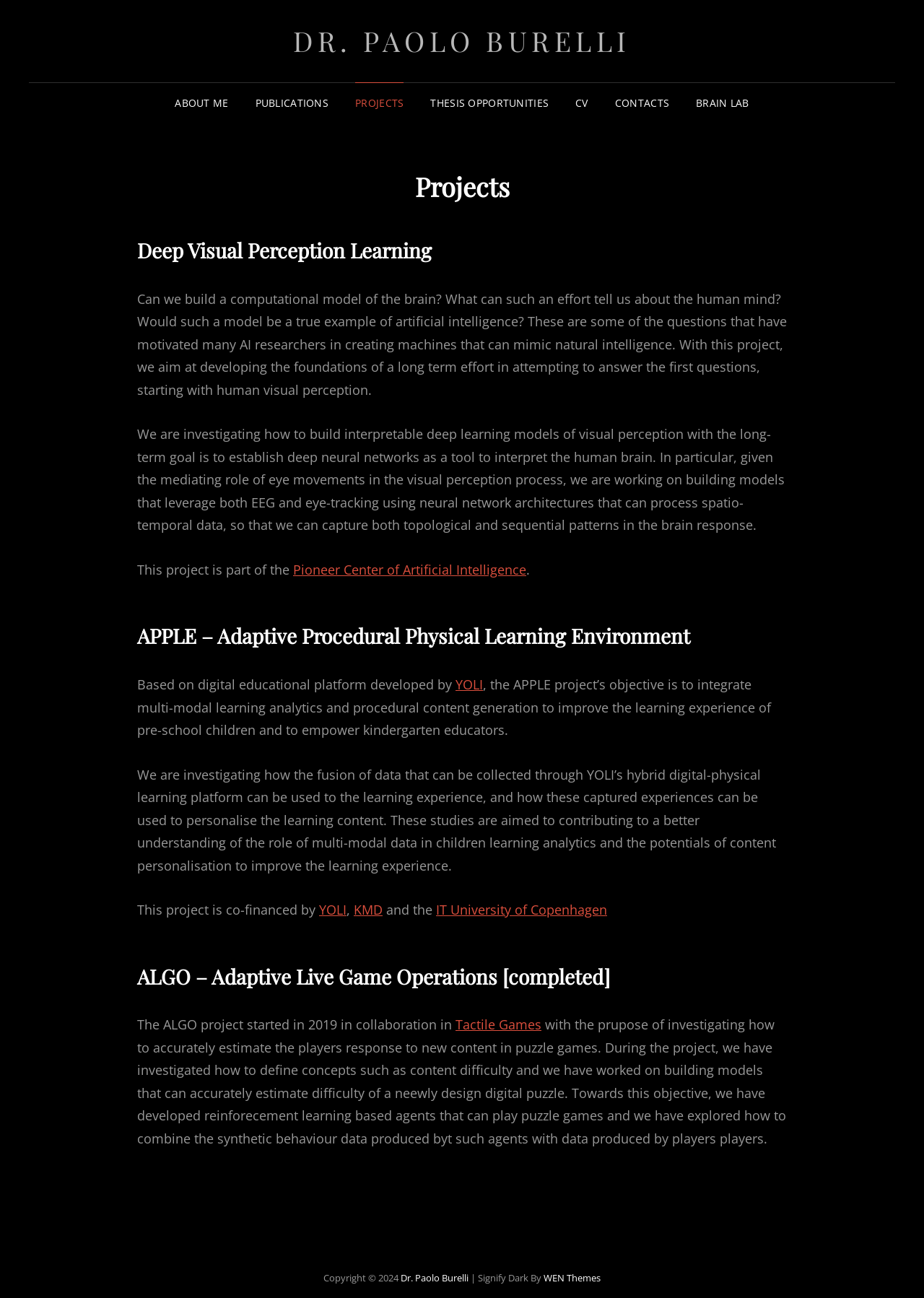Describe the webpage meticulously, covering all significant aspects.

The webpage is about Dr. Paolo Burelli's projects. At the top, there is a navigation menu with 8 links: "ABOUT ME", "PUBLICATIONS", "PROJECTS", "THESIS OPPORTUNITIES", "CV", "CONTACTS", "BRAIN LAB", and "DR. PAOLO BURELLI". Below the navigation menu, there is a main content area with 3 project descriptions.

The first project is about "Deep Visual Perception Learning", which aims to develop interpretable deep learning models of visual perception. The project description is divided into 3 paragraphs, with the first paragraph introducing the project's motivation and goals, the second paragraph explaining the approach, and the third paragraph mentioning that the project is part of the Pioneer Center of Artificial Intelligence.

The second project is "APPLE – Adaptive Procedural Physical Learning Environment", which integrates multi-modal learning analytics and procedural content generation to improve the learning experience of pre-school children. The project description consists of 3 paragraphs, with the first paragraph introducing the project's objective, the second paragraph explaining the approach, and the third paragraph mentioning that the project is co-financed by YOLI, KMD, and the IT University of Copenhagen.

The third project is "ALGO – Adaptive Live Game Operations [completed]", which aimed to accurately estimate the players' response to new content in puzzle games. The project description consists of 2 paragraphs, with the first paragraph introducing the project's purpose and collaboration, and the second paragraph explaining the approach and outcomes.

At the bottom of the page, there is a footer area with a copyright notice, a link to Dr. Paolo Burelli, and a theme credit to WEN Themes.